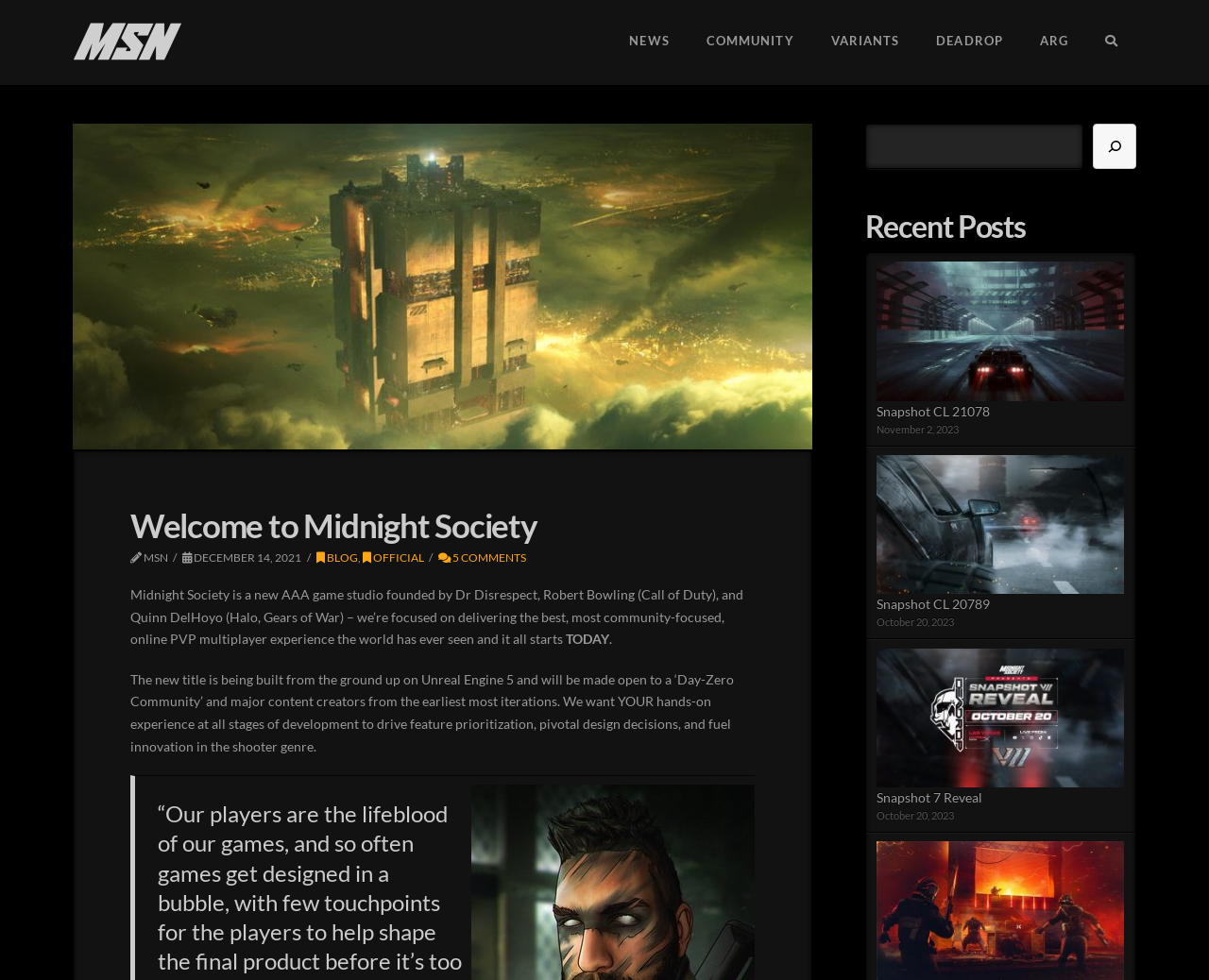Please predict the bounding box coordinates of the element's region where a click is necessary to complete the following instruction: "Read the latest post". The coordinates should be represented by four float numbers between 0 and 1, i.e., [left, top, right, bottom].

[0.725, 0.267, 0.93, 0.409]